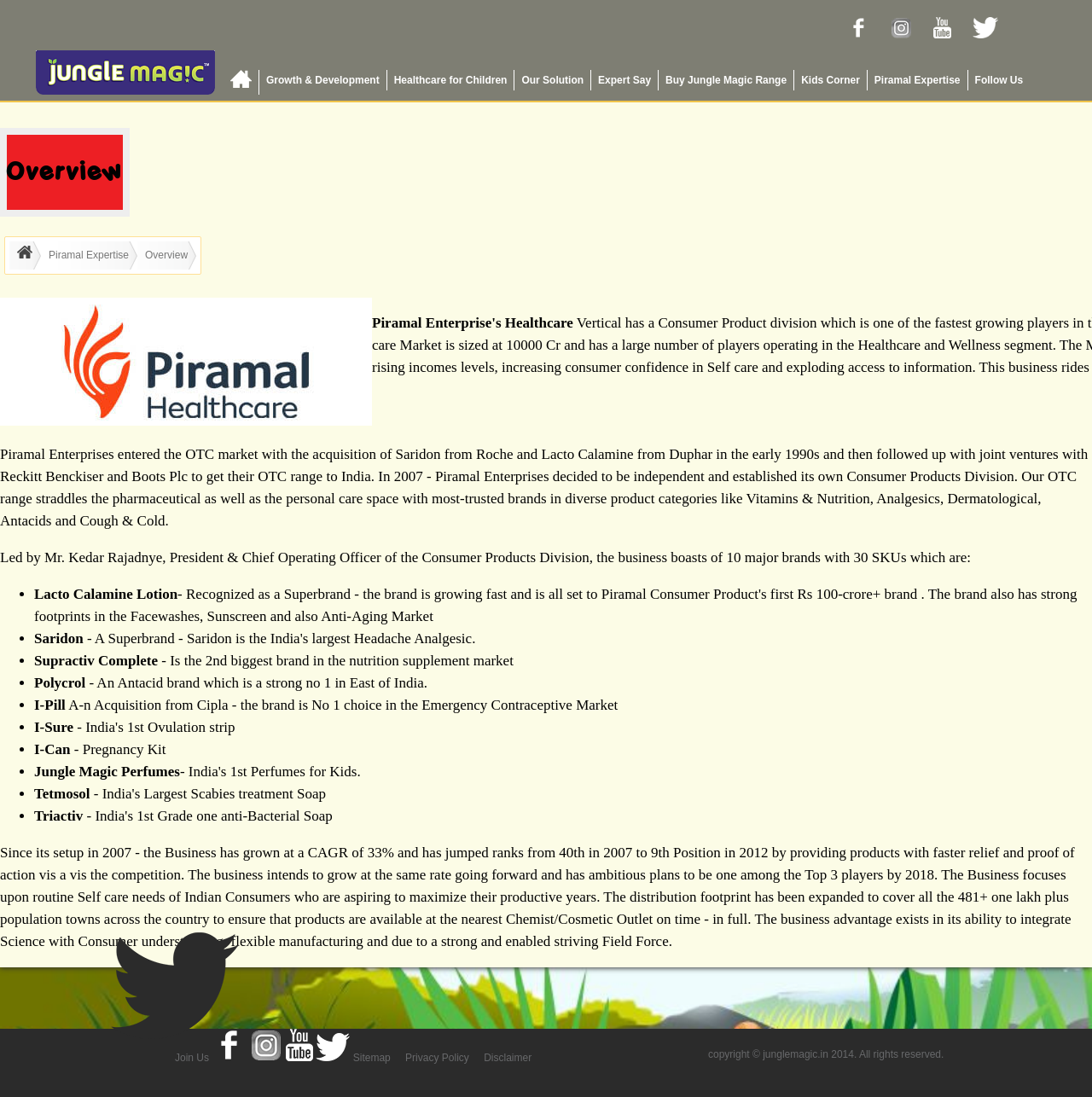Could you determine the bounding box coordinates of the clickable element to complete the instruction: "Go to Home page"? Provide the coordinates as four float numbers between 0 and 1, i.e., [left, top, right, bottom].

[0.205, 0.063, 0.237, 0.086]